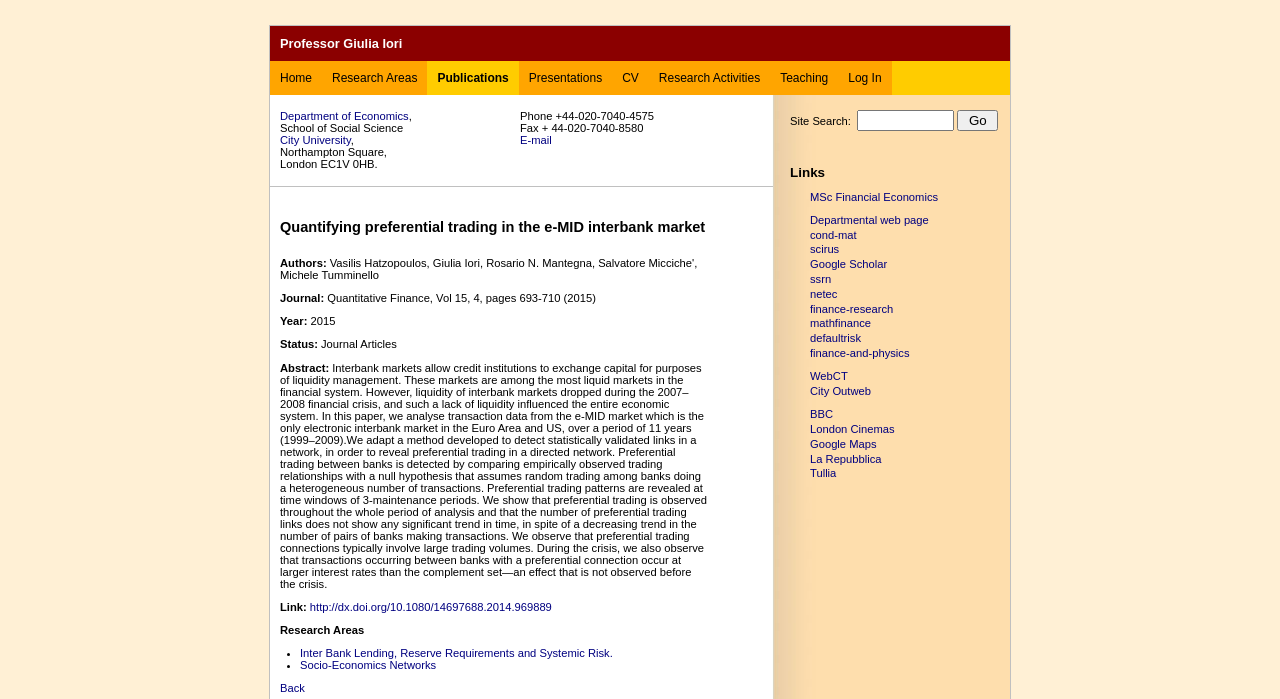Highlight the bounding box coordinates of the region I should click on to meet the following instruction: "View the 'MSc Financial Economics' link".

[0.633, 0.273, 0.733, 0.29]